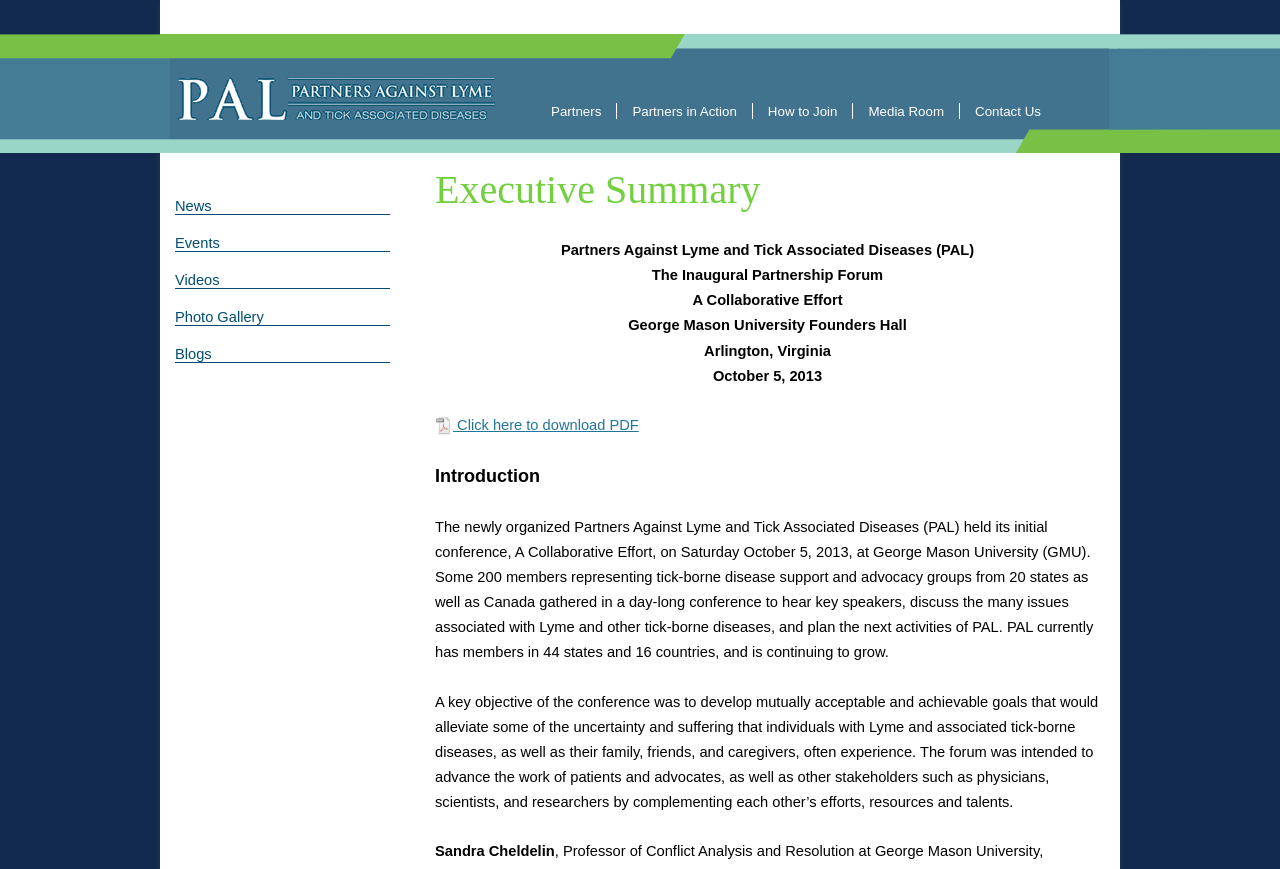What is the purpose of the conference?
Provide a concise answer using a single word or phrase based on the image.

To develop mutually acceptable and achievable goals